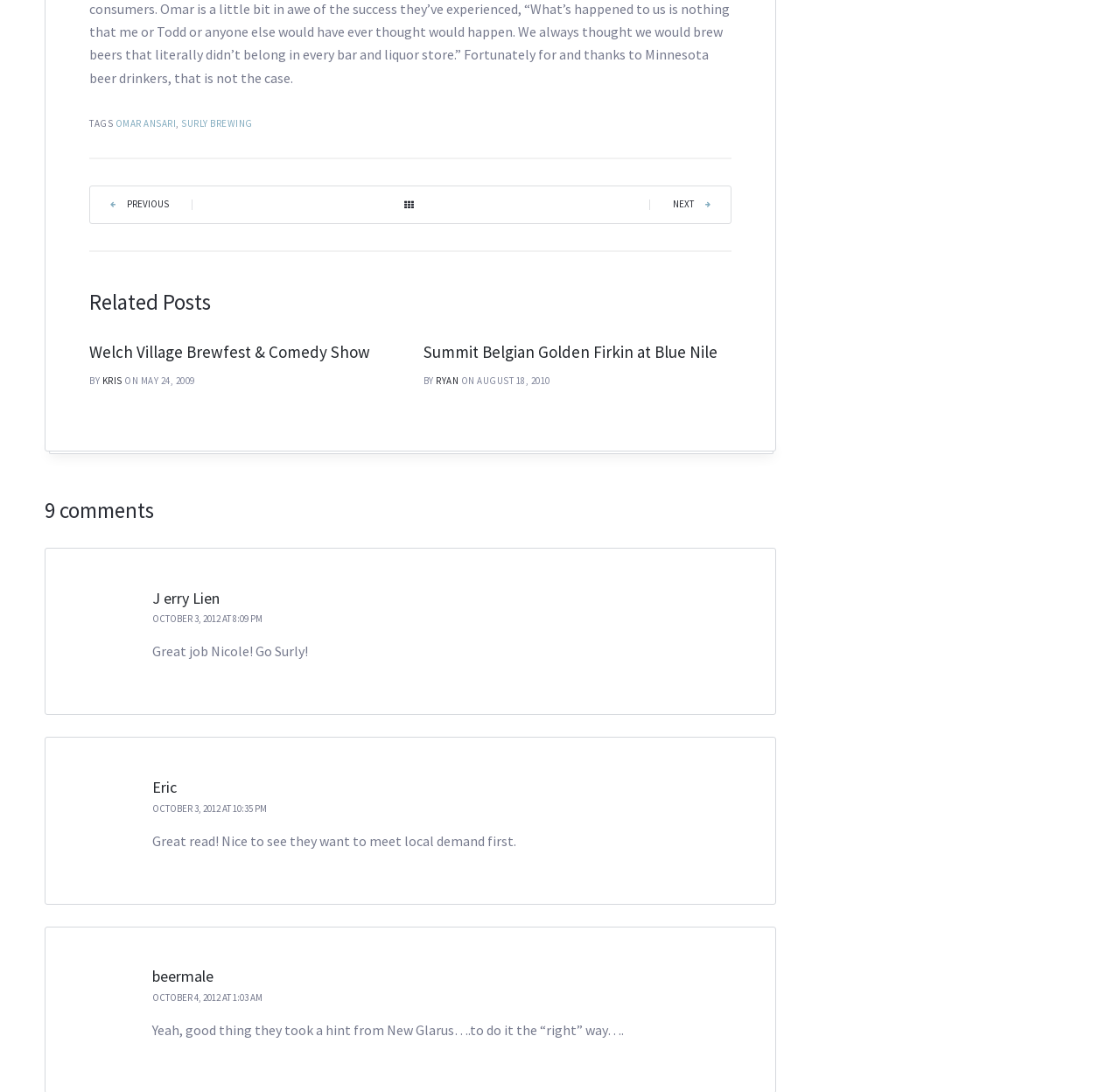Given the element description: "omar ansari", predict the bounding box coordinates of this UI element. The coordinates must be four float numbers between 0 and 1, given as [left, top, right, bottom].

[0.103, 0.108, 0.157, 0.119]